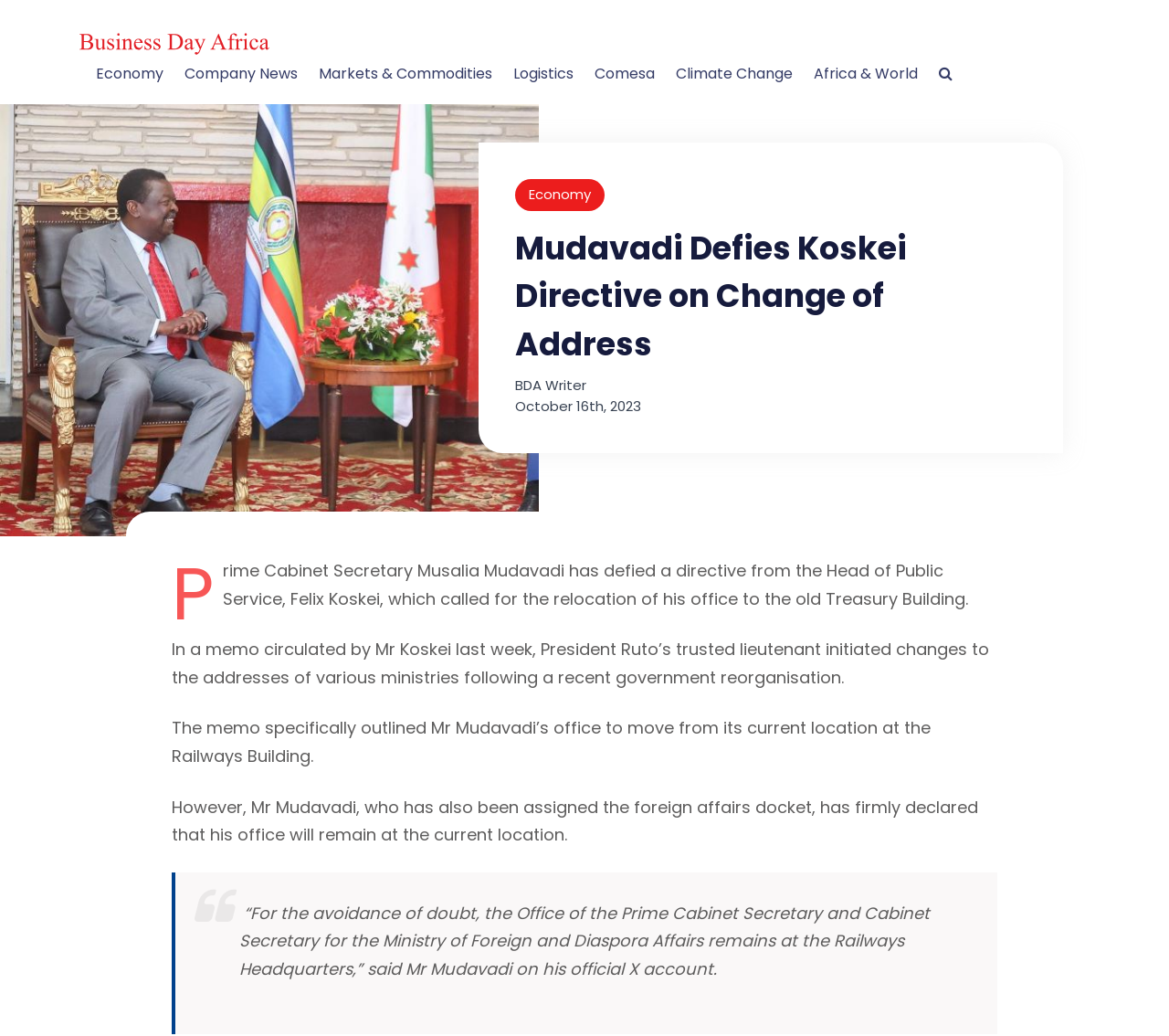What is the current location of the Prime Cabinet Secretary's office?
Offer a detailed and exhaustive answer to the question.

The current location of the Prime Cabinet Secretary's office is mentioned in the article as the Railways Building, which is stated in the sentence 'The memo specifically outlined Mr Mudavadi’s office to move from its current location at the Railways Building.'